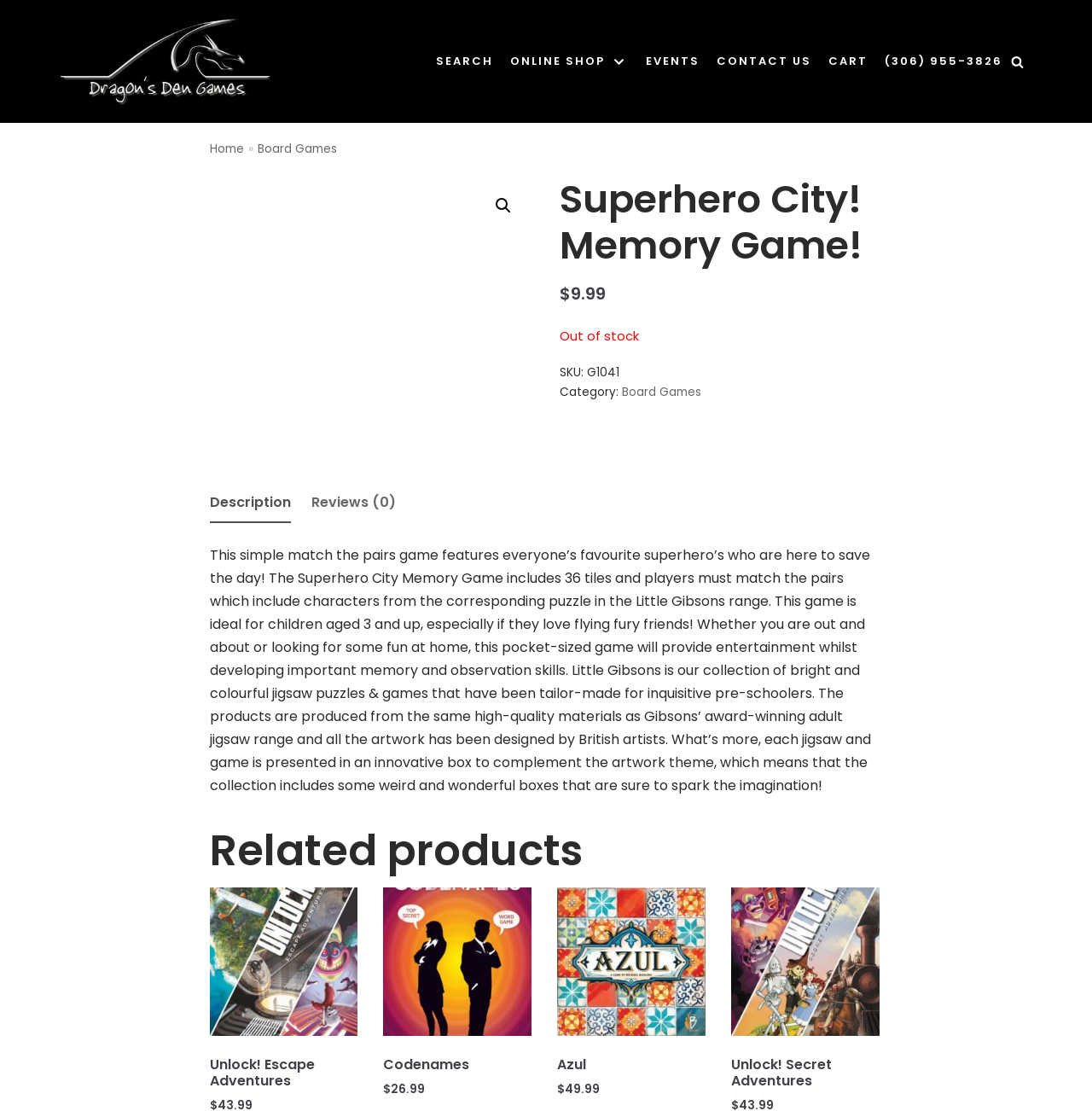What is the principal heading displayed on the webpage?

Superhero City! Memory Game!